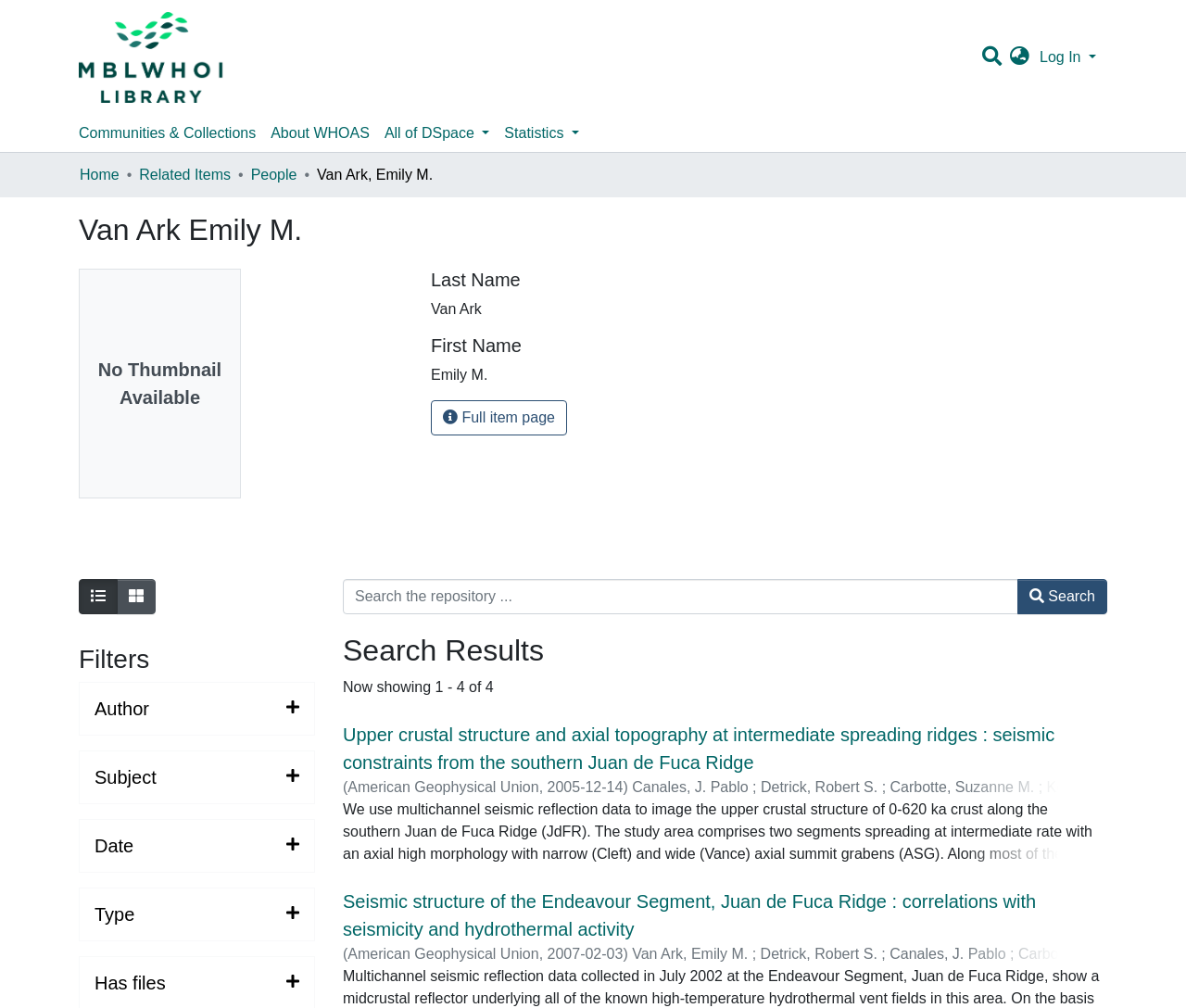Please identify the bounding box coordinates of the clickable element to fulfill the following instruction: "View full item page". The coordinates should be four float numbers between 0 and 1, i.e., [left, top, right, bottom].

[0.363, 0.397, 0.478, 0.432]